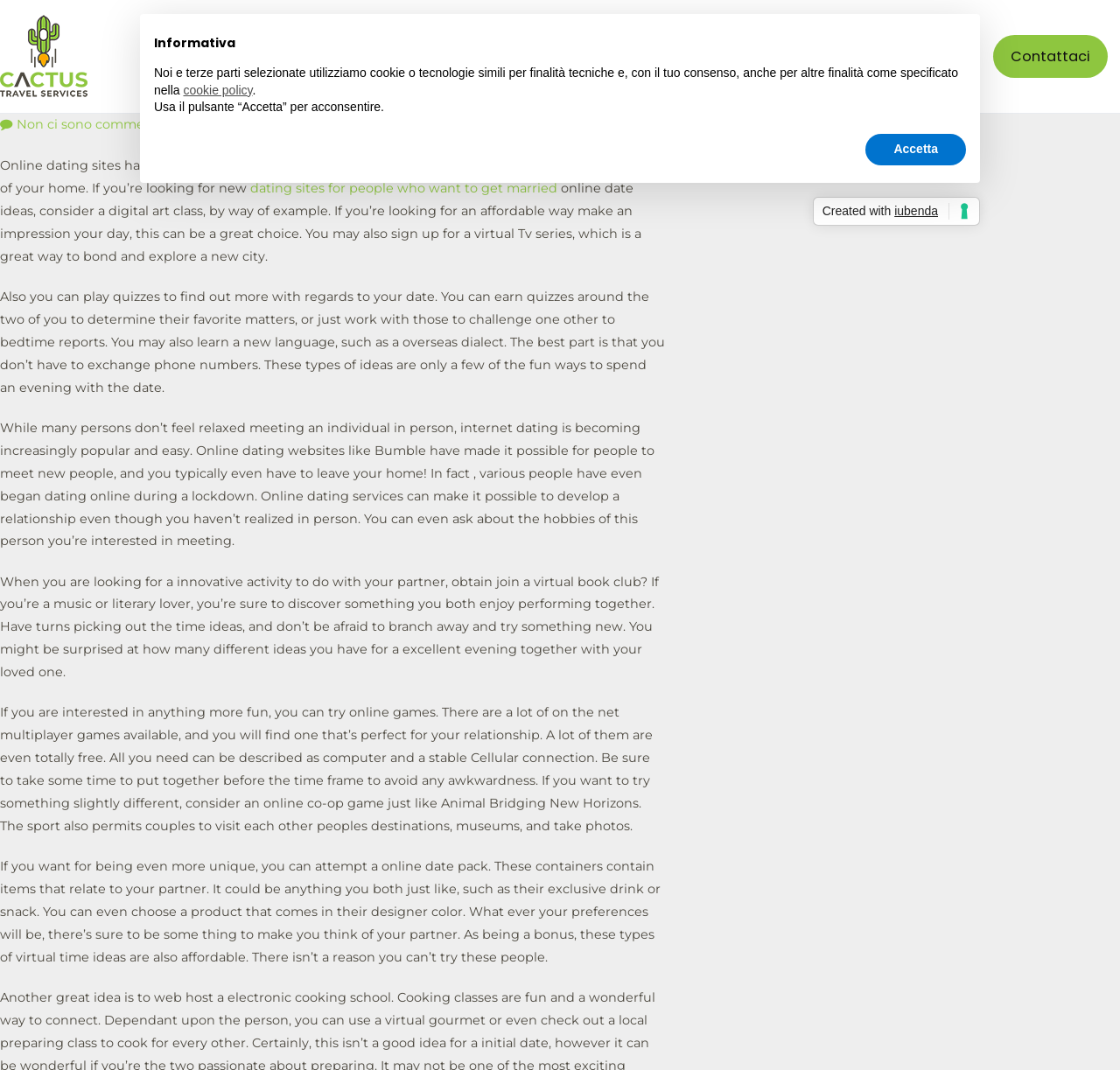Respond with a single word or phrase:
What type of games are mentioned?

Online multiplayer games